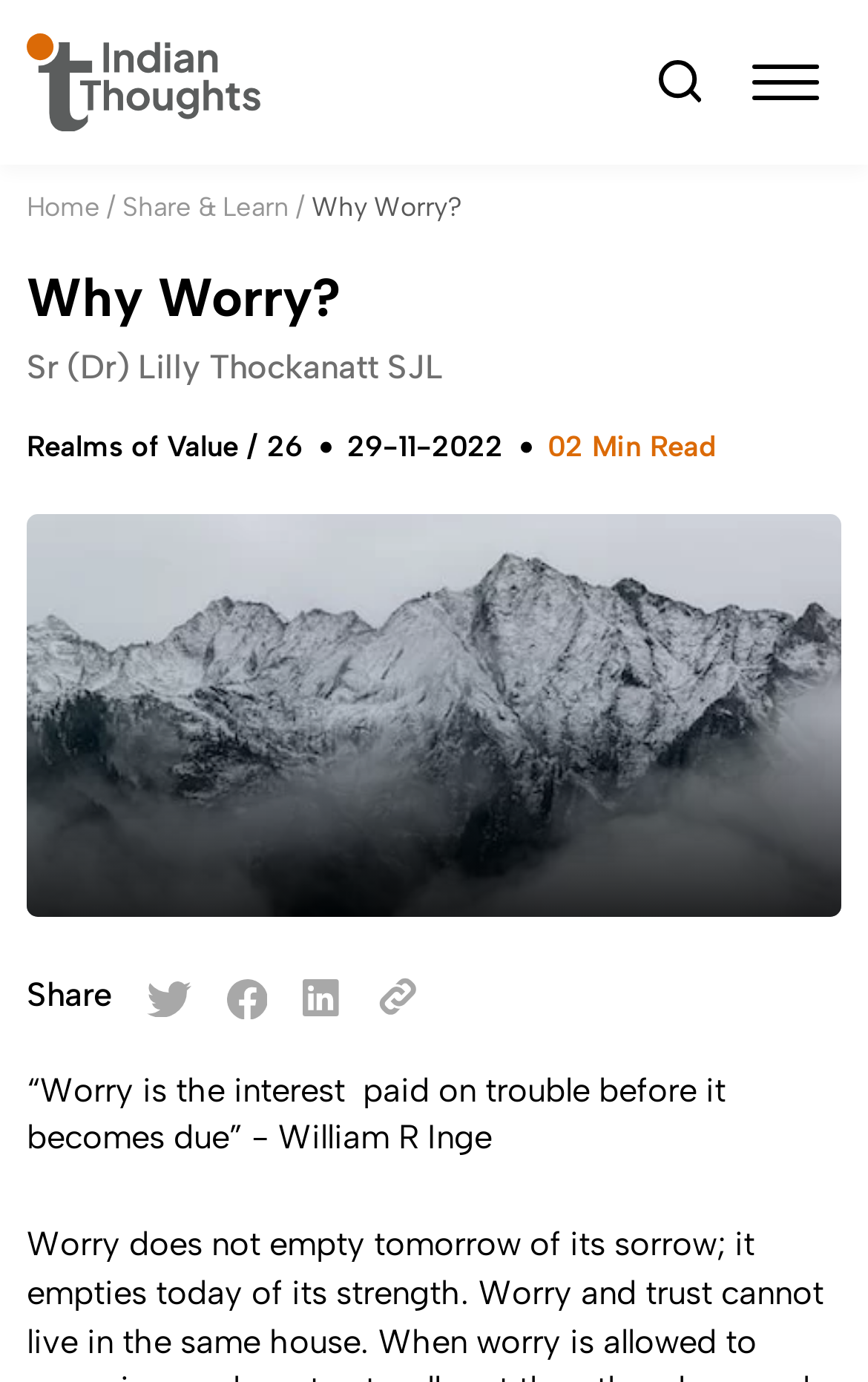Answer this question using a single word or a brief phrase:
Who is the author of the article?

Sr (Dr) Lilly Thockanatt SJL